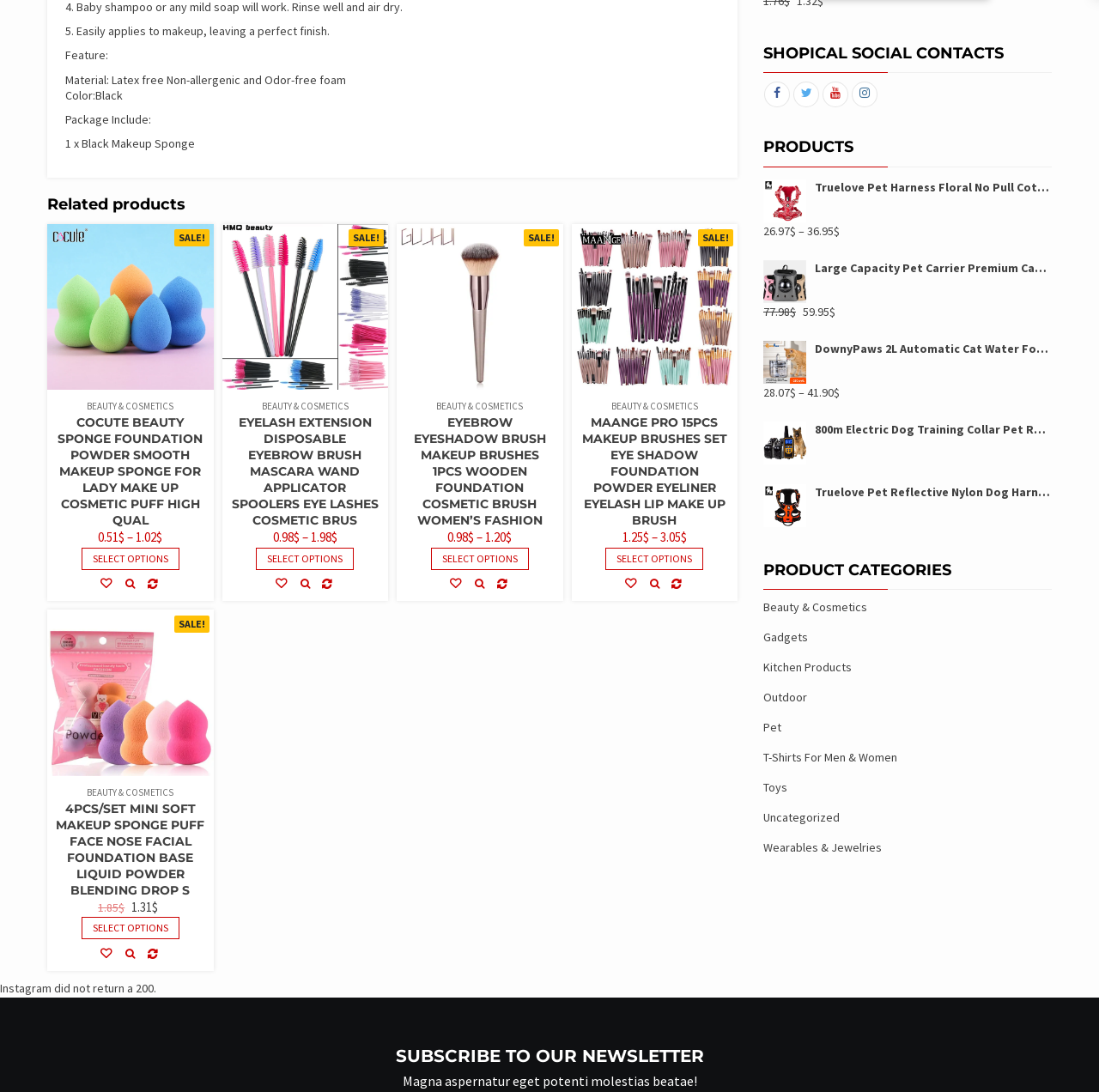Using the element description provided, determine the bounding box coordinates in the format (top-left x, top-left y, bottom-right x, bottom-right y). Ensure that all values are floating point numbers between 0 and 1. Element description: Schedule an Appointment

None